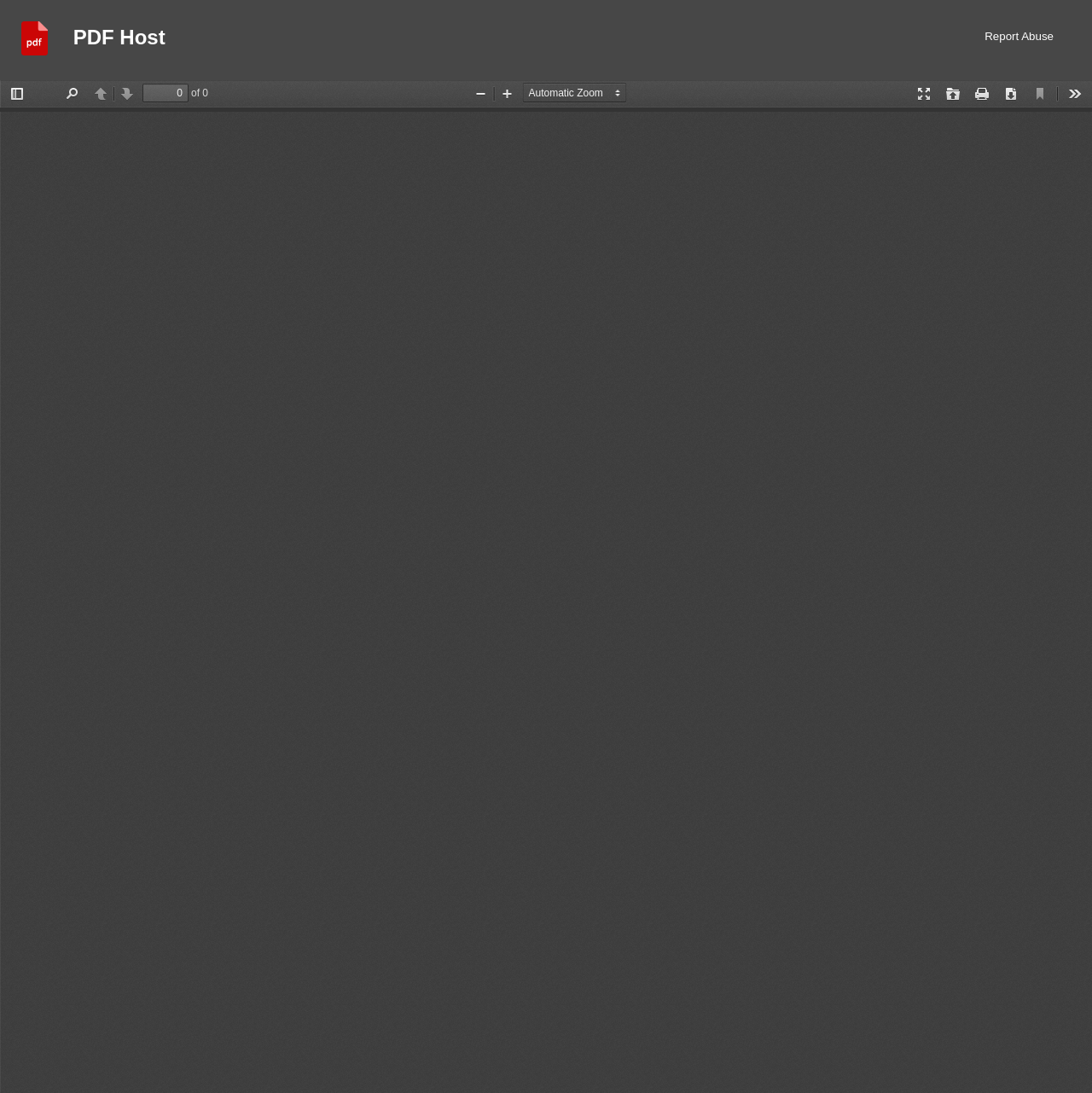Identify the bounding box coordinates of the part that should be clicked to carry out this instruction: "go to PDF Host".

[0.067, 0.02, 0.151, 0.054]